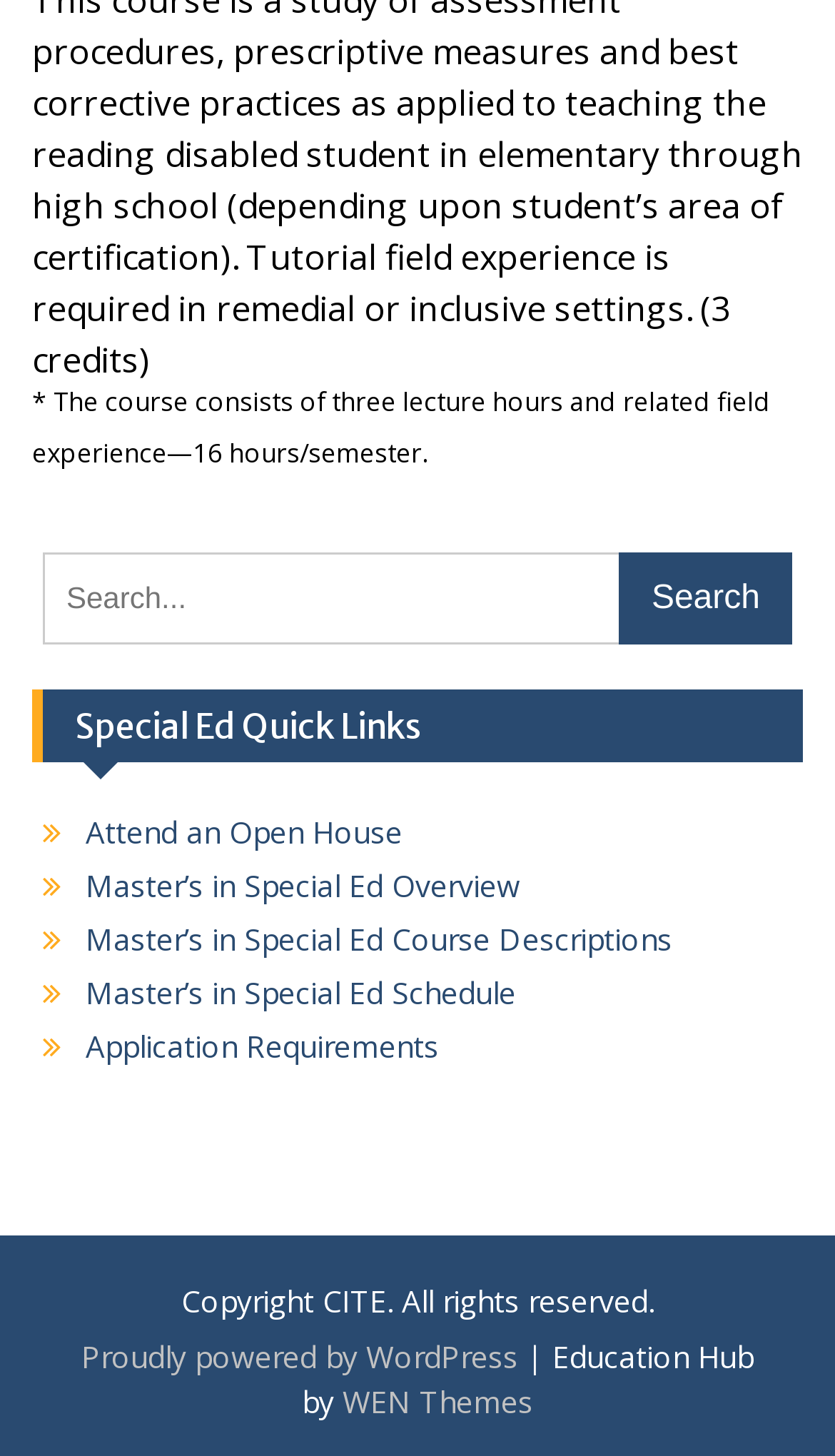Please specify the bounding box coordinates of the clickable region necessary for completing the following instruction: "Click on 'Attend an Open House'". The coordinates must consist of four float numbers between 0 and 1, i.e., [left, top, right, bottom].

[0.103, 0.557, 0.482, 0.585]